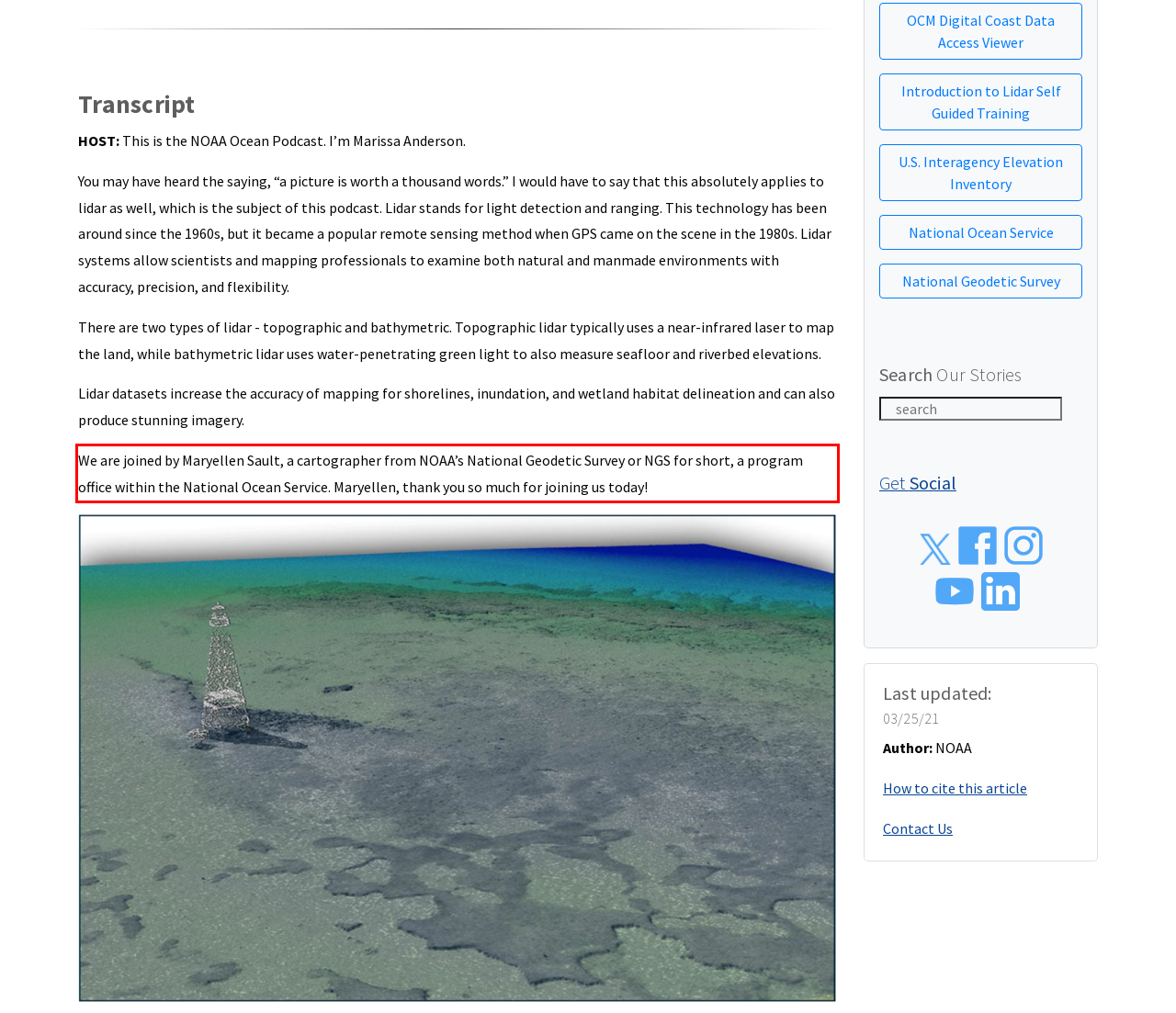You are provided with a webpage screenshot that includes a red rectangle bounding box. Extract the text content from within the bounding box using OCR.

We are joined by Maryellen Sault, a cartographer from NOAA’s National Geodetic Survey or NGS for short, a program office within the National Ocean Service. Maryellen, thank you so much for joining us today!